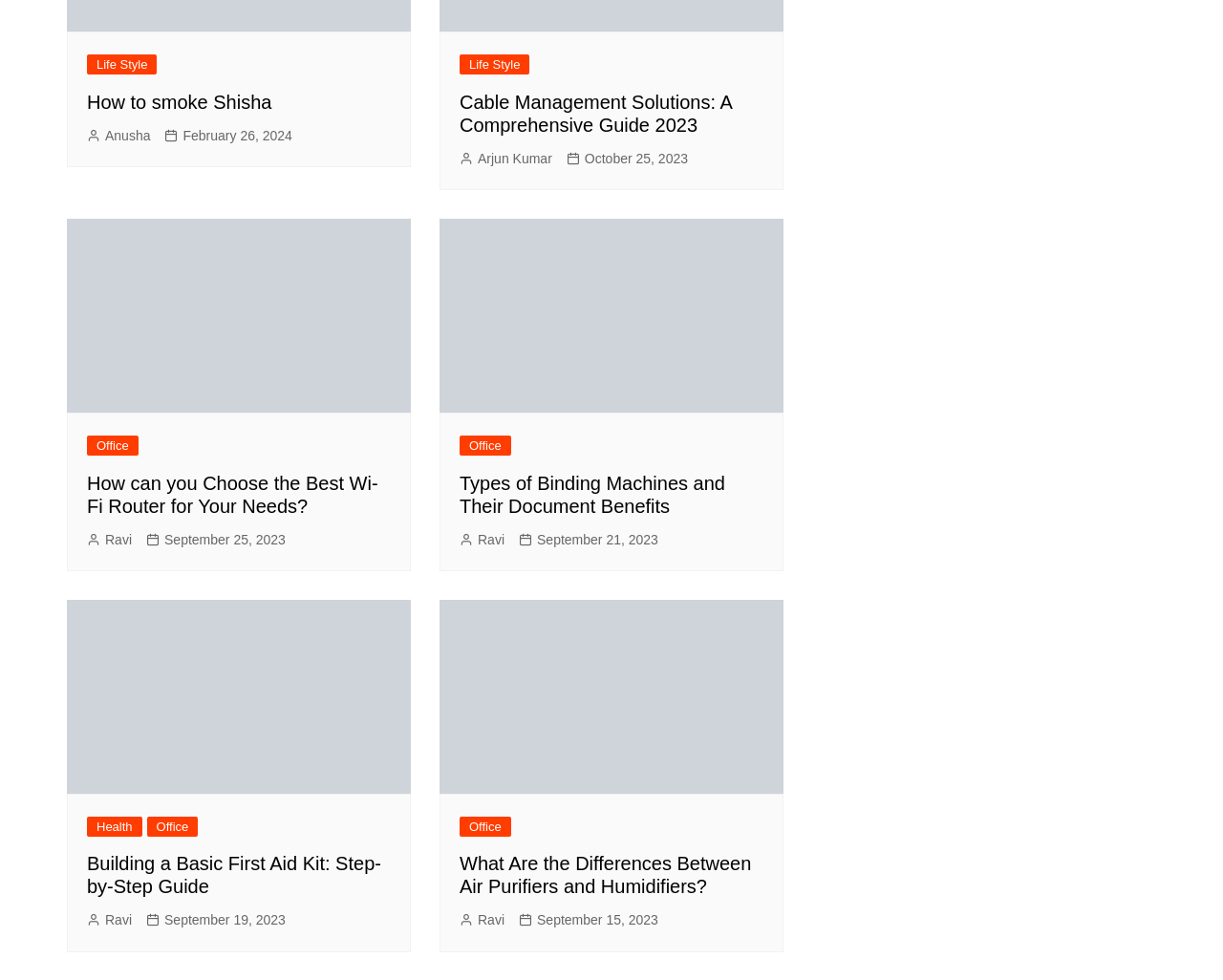Identify the bounding box of the UI component described as: "Office".

[0.376, 0.444, 0.418, 0.465]